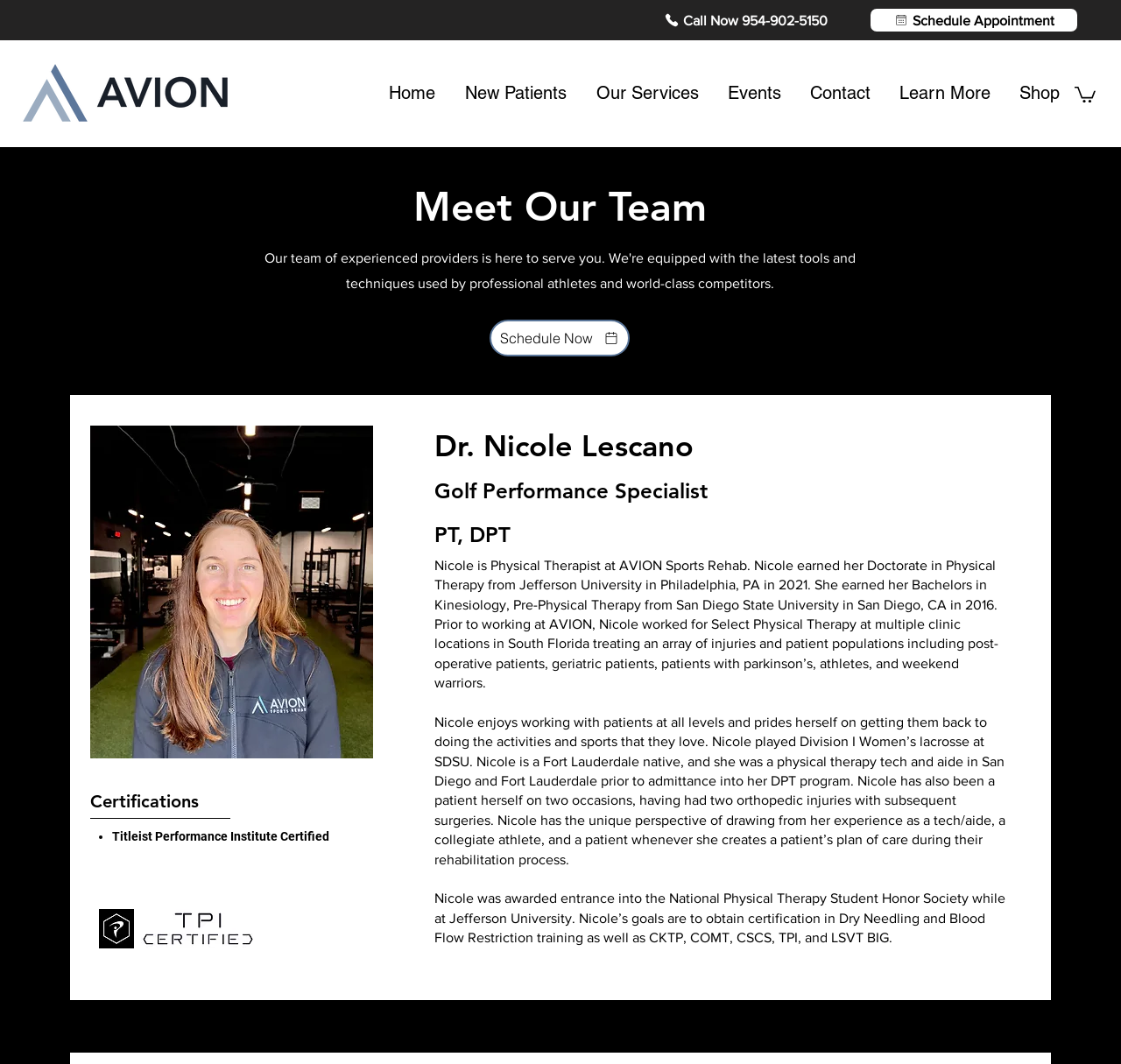Specify the bounding box coordinates of the region I need to click to perform the following instruction: "Call now". The coordinates must be four float numbers in the range of 0 to 1, i.e., [left, top, right, bottom].

[0.592, 0.008, 0.777, 0.03]